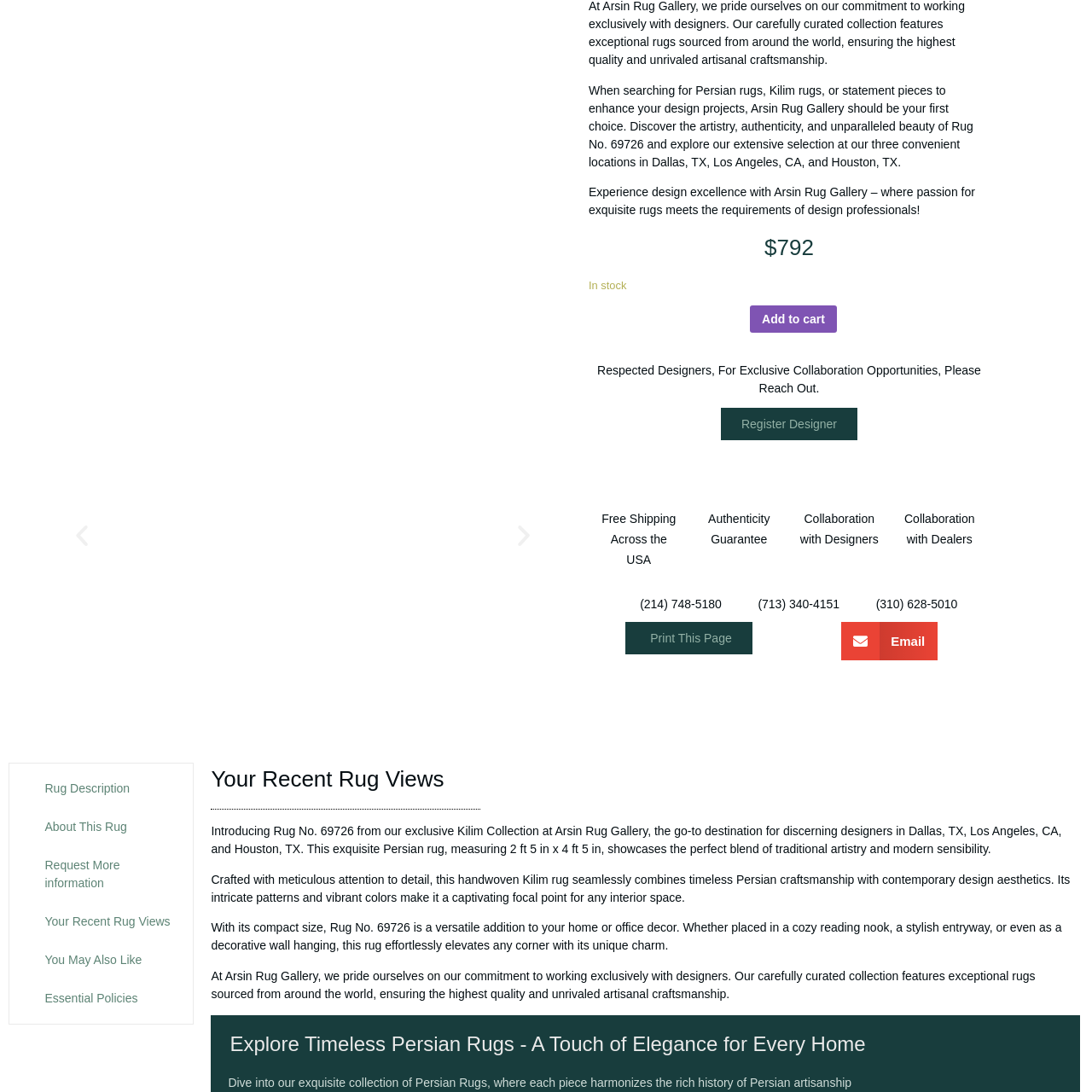What is the purpose of the visual cue in the image?
Inspect the image within the red bounding box and respond with a detailed answer, leveraging all visible details.

The visual cue in the image is an integral part of the gallery's effort to enhance customer experience and facilitate online shopping for exquisite rugs by communicating the promotional offer of free shipping across the USA.